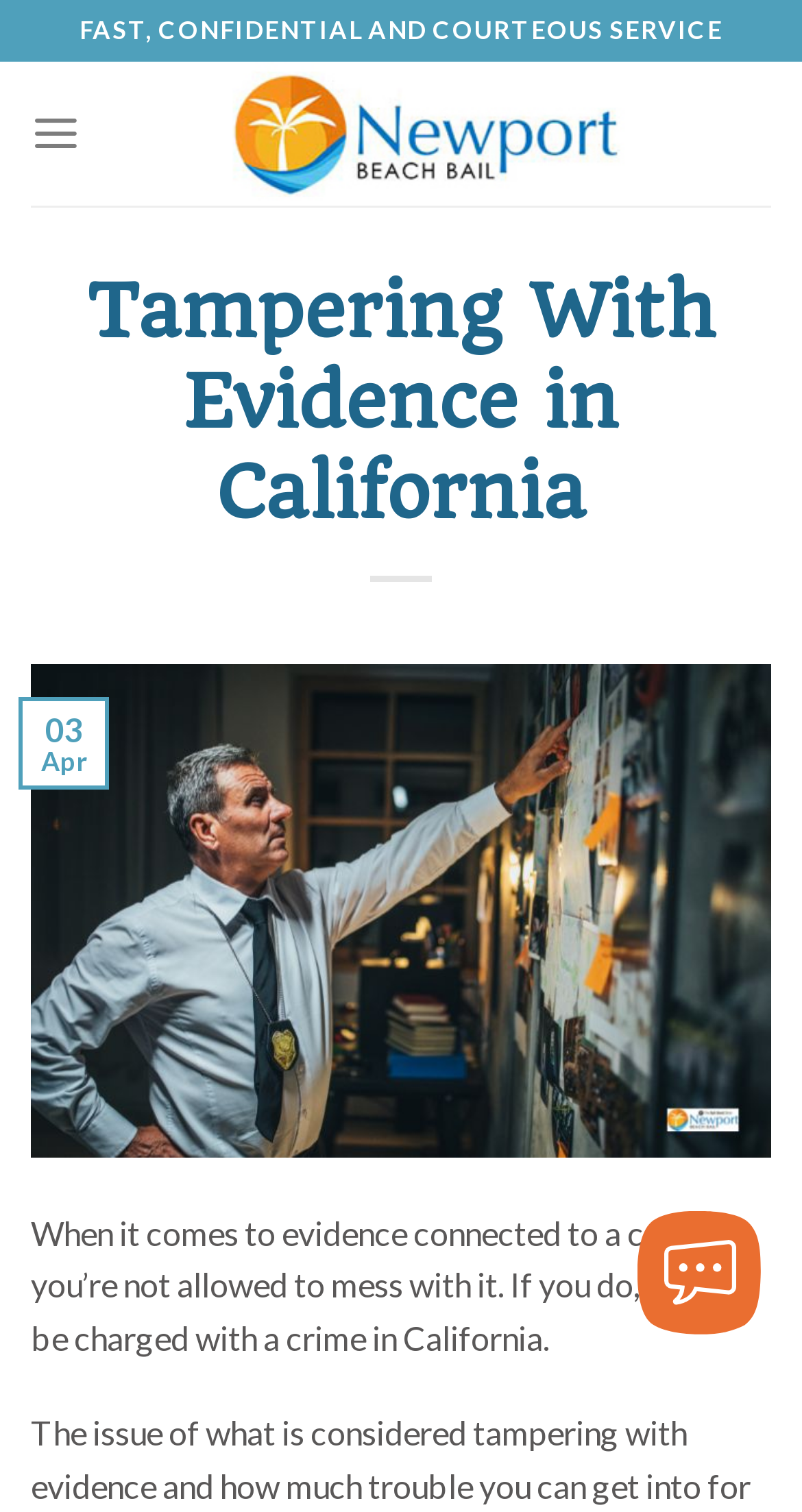What is the topic of the webpage?
Using the image as a reference, give a one-word or short phrase answer.

Tampering With Evidence in California